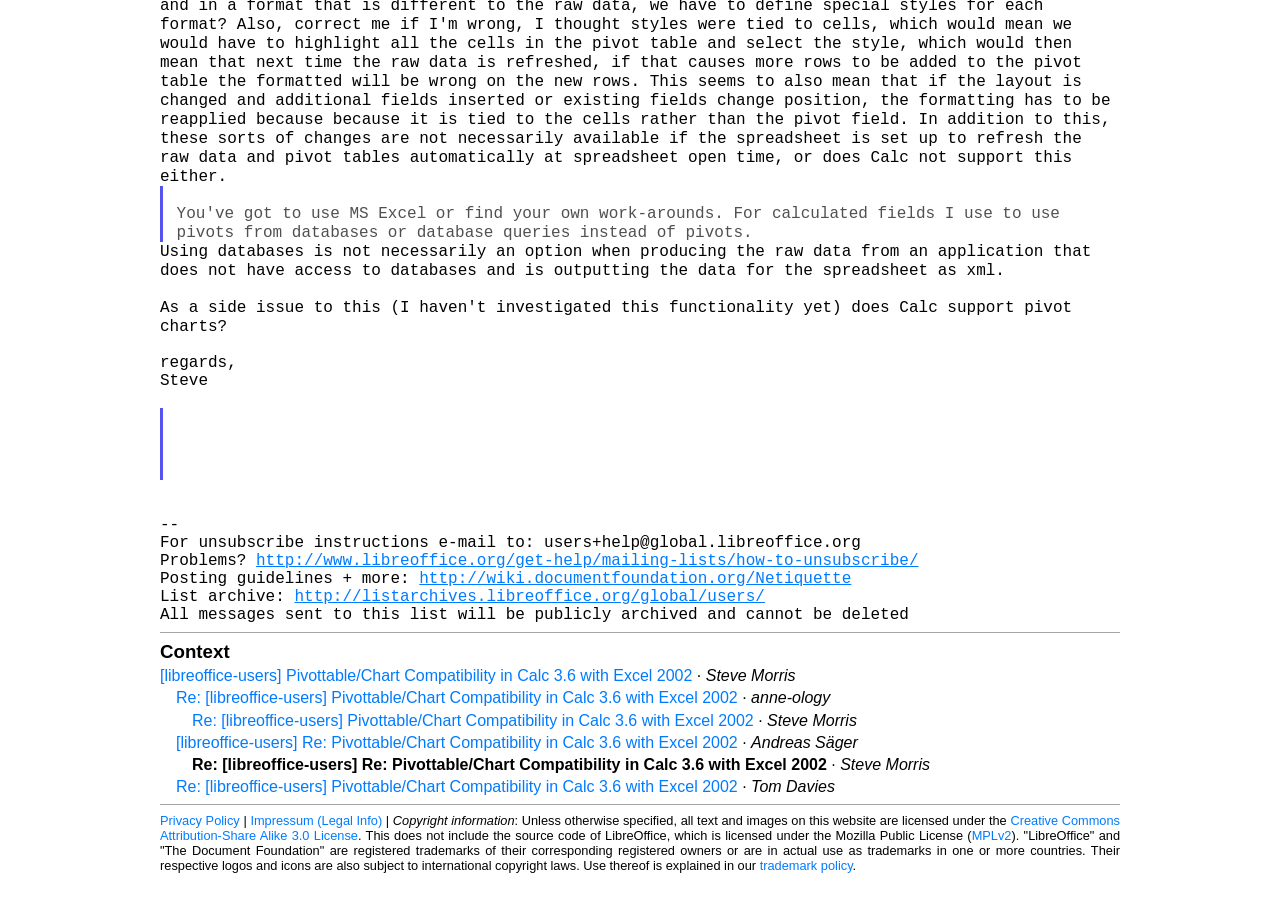Predict the bounding box of the UI element that fits this description: "http://wiki.documentfoundation.org/Netiquette".

[0.328, 0.656, 0.667, 0.677]